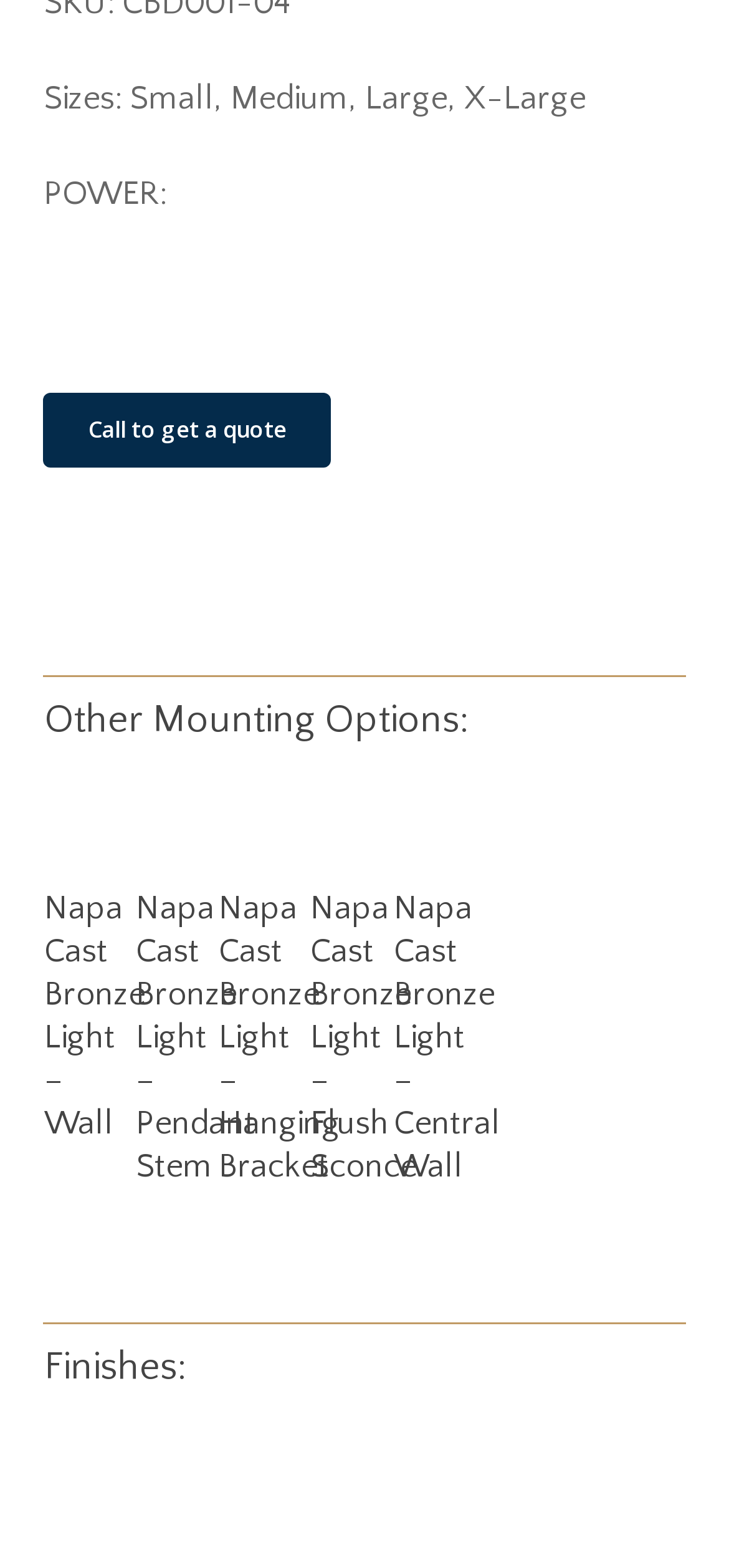Find the bounding box coordinates of the clickable region needed to perform the following instruction: "Get a quote". The coordinates should be provided as four float numbers between 0 and 1, i.e., [left, top, right, bottom].

[0.06, 0.251, 0.455, 0.298]